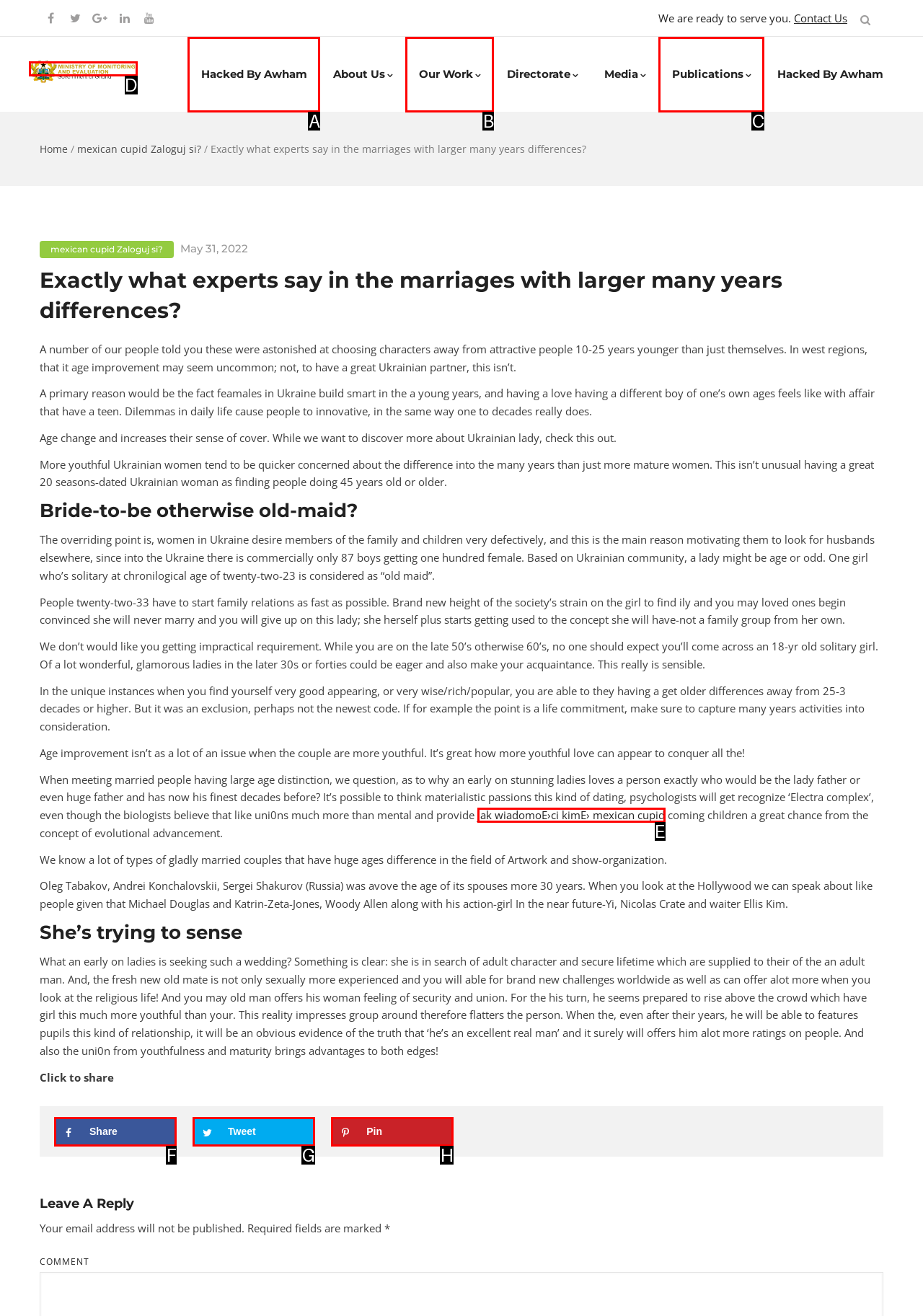From the available options, which lettered element should I click to complete this task: Click on 'Publications'?

C